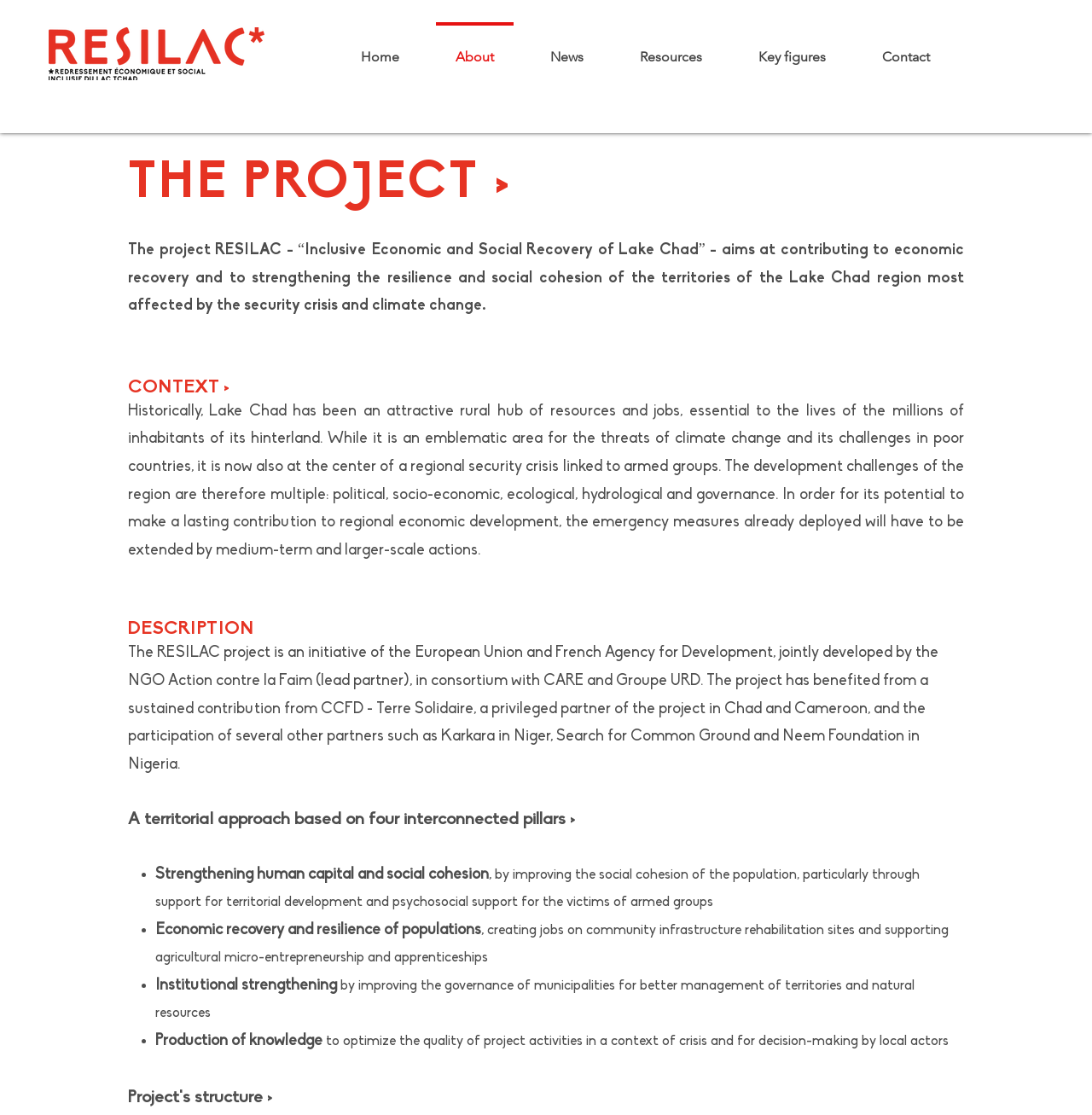What is the name of the project described on this webpage?
Make sure to answer the question with a detailed and comprehensive explanation.

The webpage has a navigation menu with links to different sections, and one of the links is 'About' which suggests that the webpage is about a project. The image with the text 'RESILAC (2).png' and the heading 'THE PROJECT >' further confirm that the project is RESILAC.